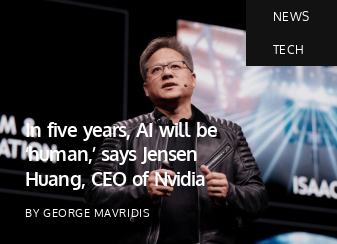What is the topic of the news article?
Utilize the information in the image to give a detailed answer to the question.

The context of the image is framed within a news article, highlighting significant trends in technology, specifically focusing on AI technology, which is the topic of the article.